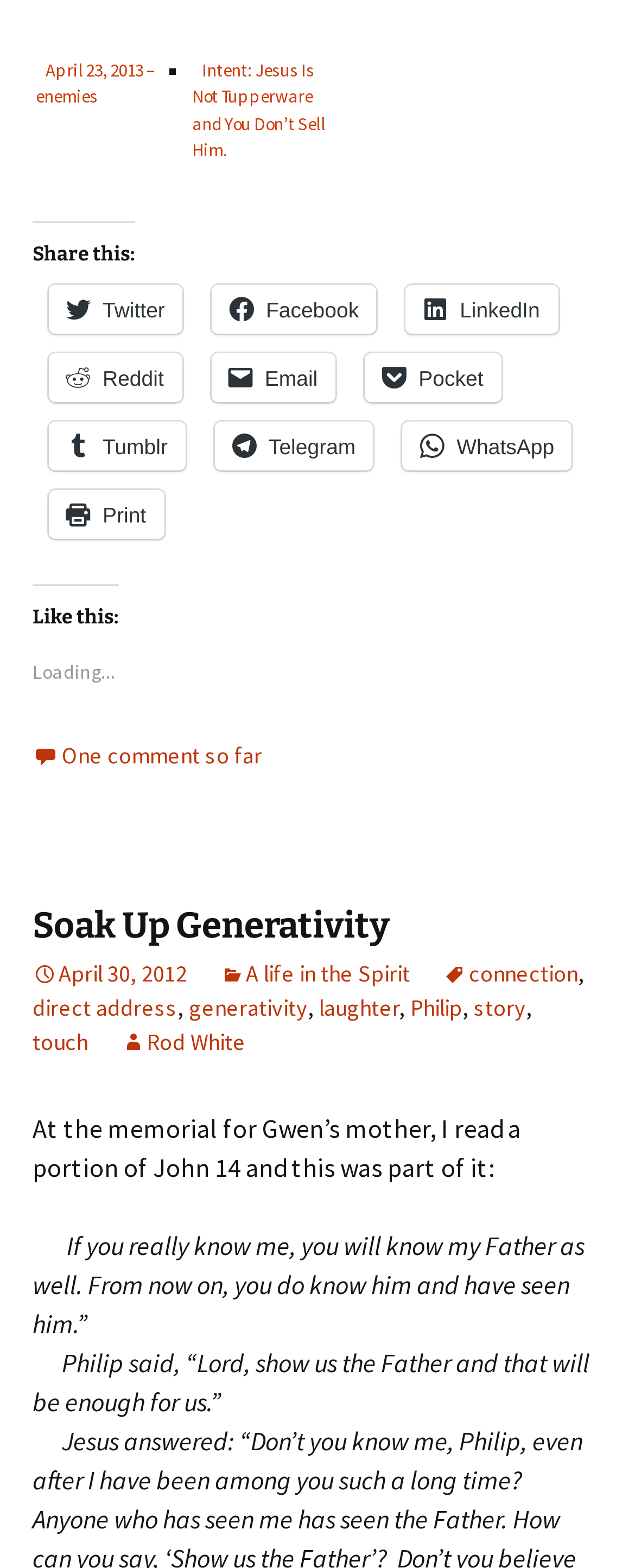Using the description: "One comment so far", determine the UI element's bounding box coordinates. Ensure the coordinates are in the format of four float numbers between 0 and 1, i.e., [left, top, right, bottom].

[0.051, 0.52, 0.413, 0.539]